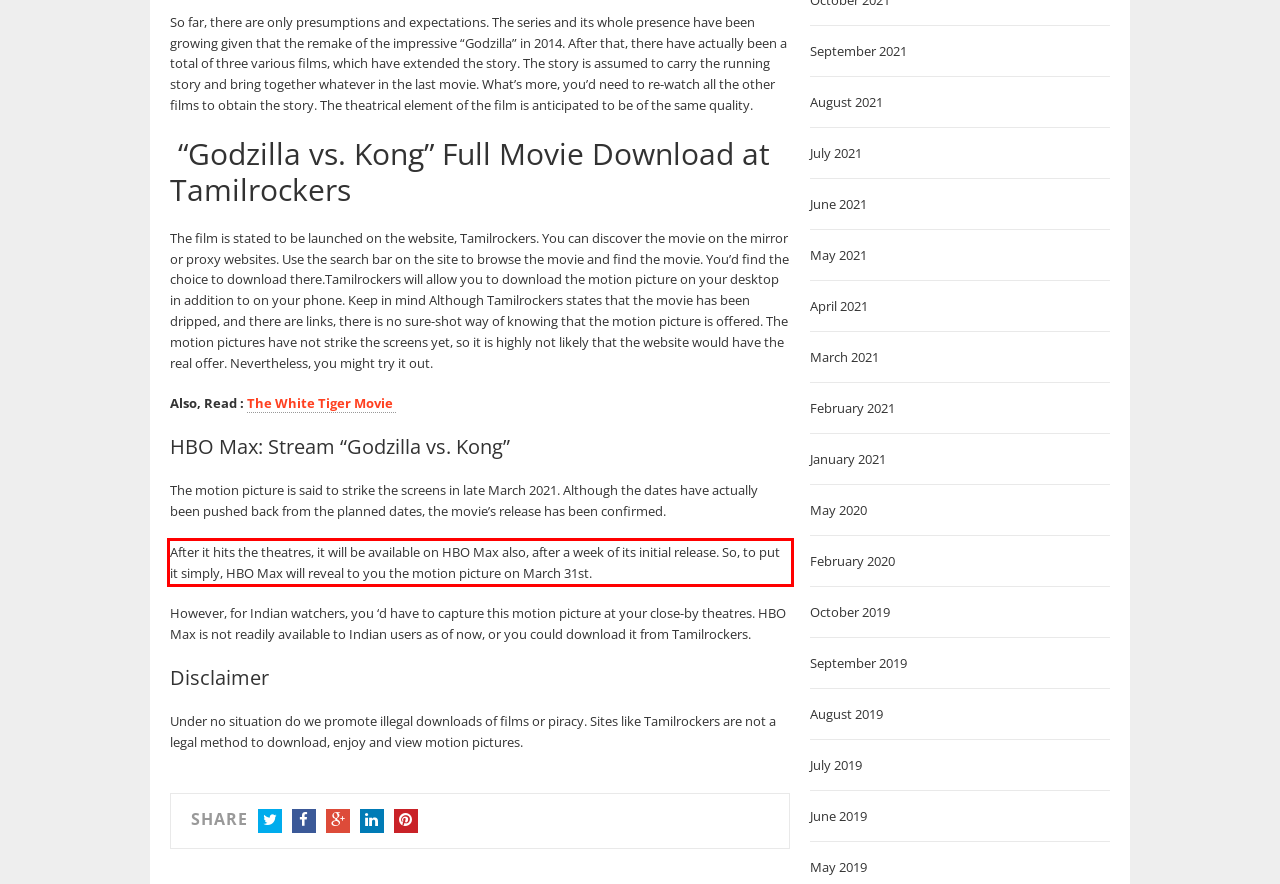Look at the screenshot of the webpage, locate the red rectangle bounding box, and generate the text content that it contains.

After it hits the theatres, it will be available on HBO Max also, after a week of its initial release. So, to put it simply, HBO Max will reveal to you the motion picture on March 31st.